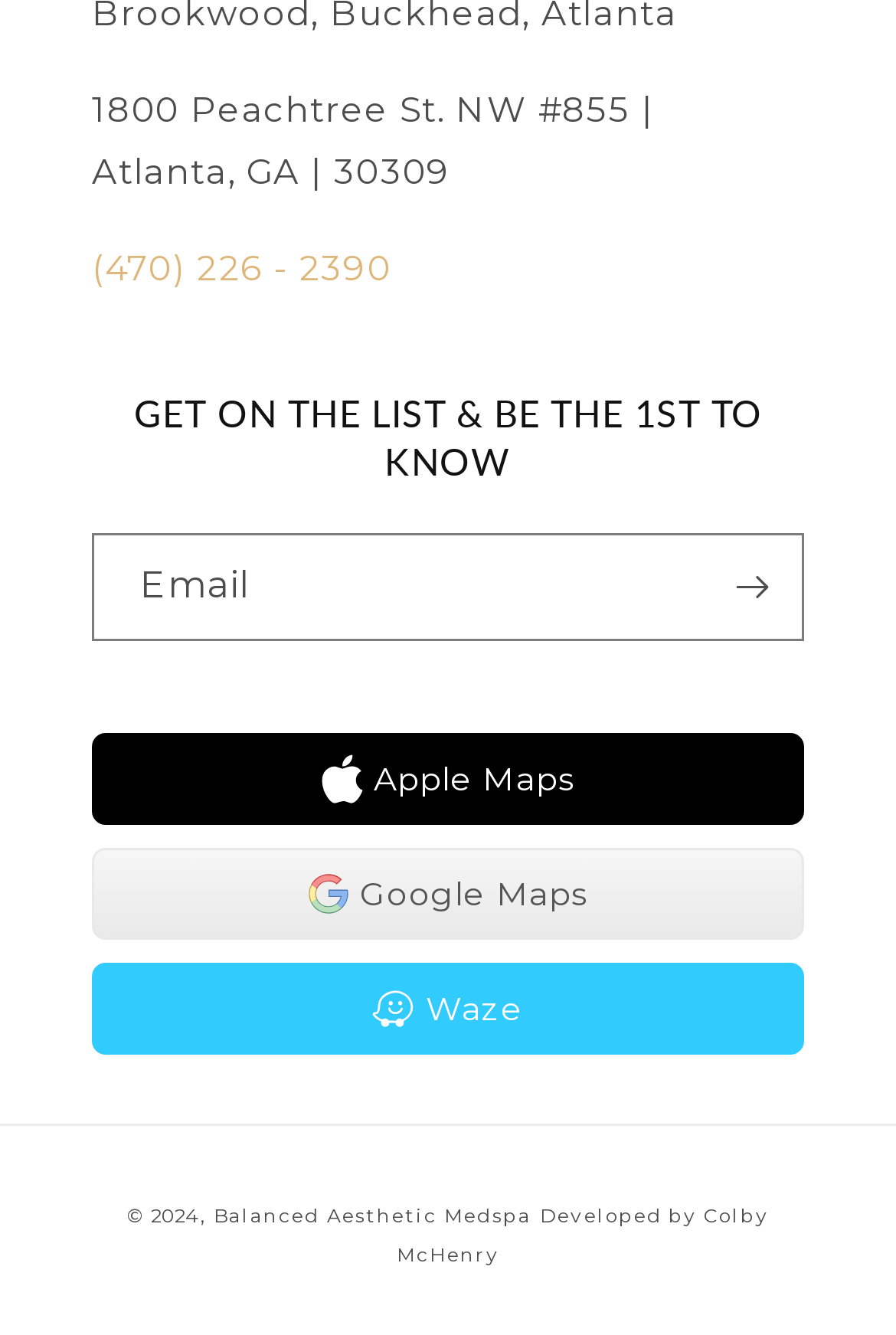Please use the details from the image to answer the following question comprehensively:
What is the name of the company that developed the website?

The webpage has a link at the bottom with the text 'Developed by Colby McHenry', indicating that Colby McHenry is the company or person responsible for developing the website.